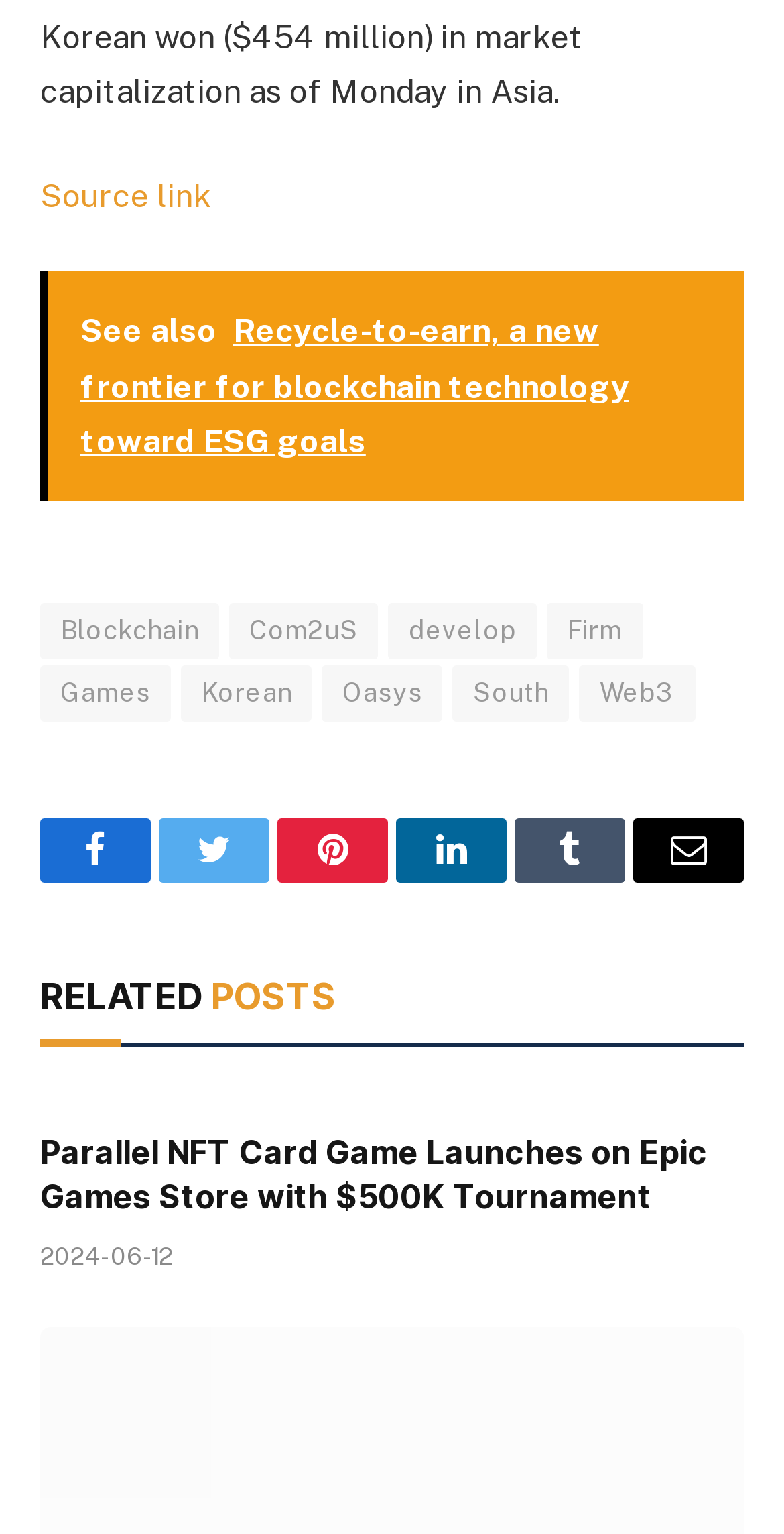What is the title of the related post?
Examine the screenshot and reply with a single word or phrase.

Parallel NFT Card Game Launches on Epic Games Store with $500K Tournament